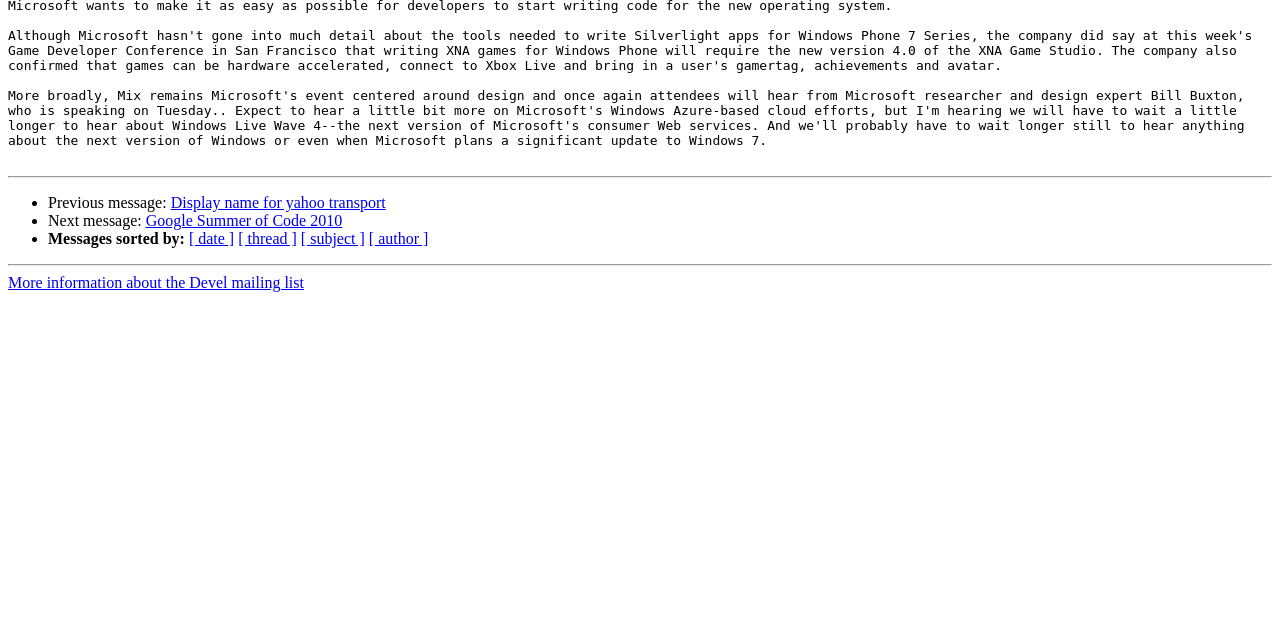Find the bounding box coordinates for the UI element that matches this description: "[ subject ]".

[0.235, 0.36, 0.285, 0.387]